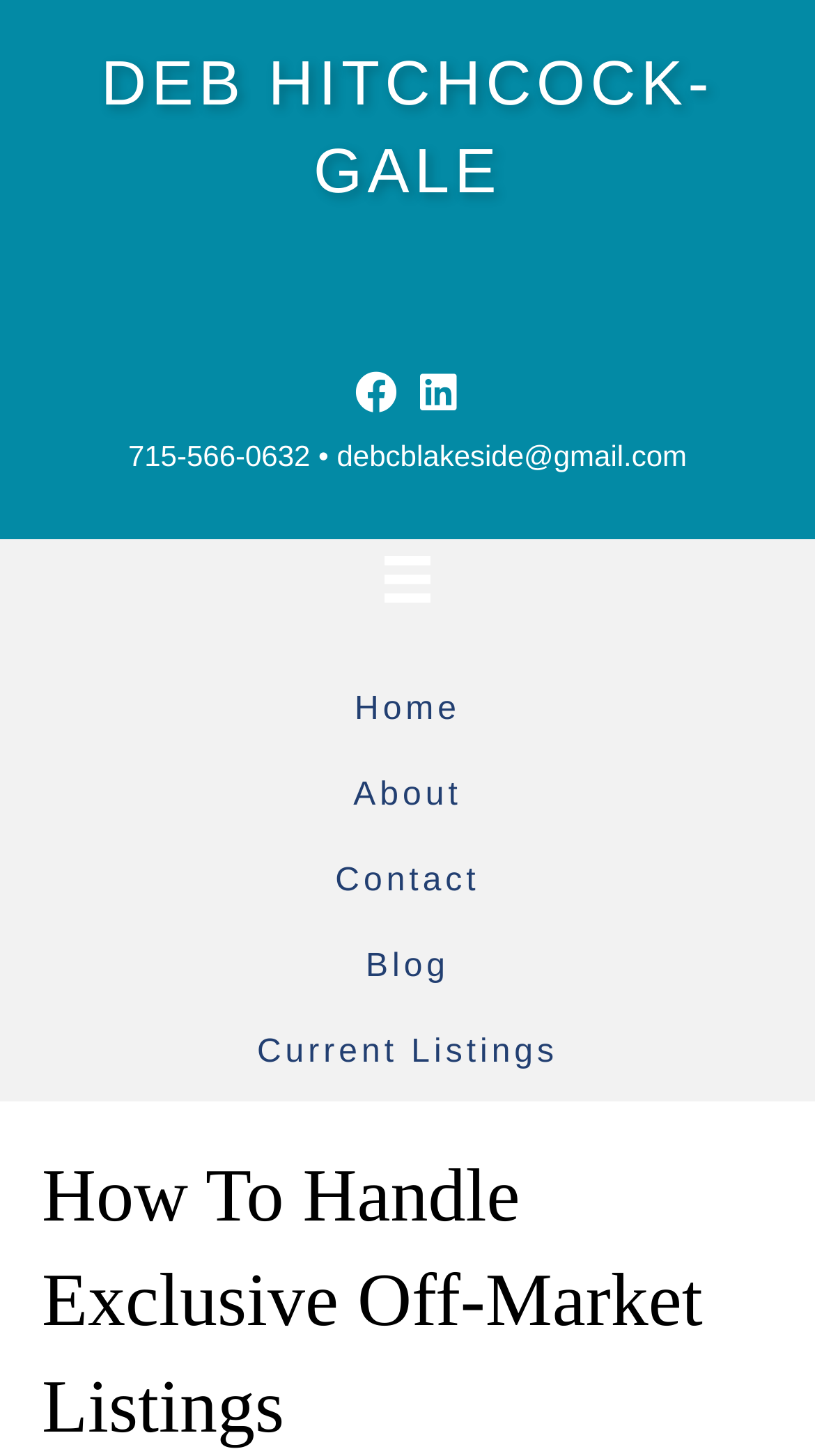Find the bounding box coordinates for the area that should be clicked to accomplish the instruction: "View the current listings".

[0.051, 0.698, 0.949, 0.749]